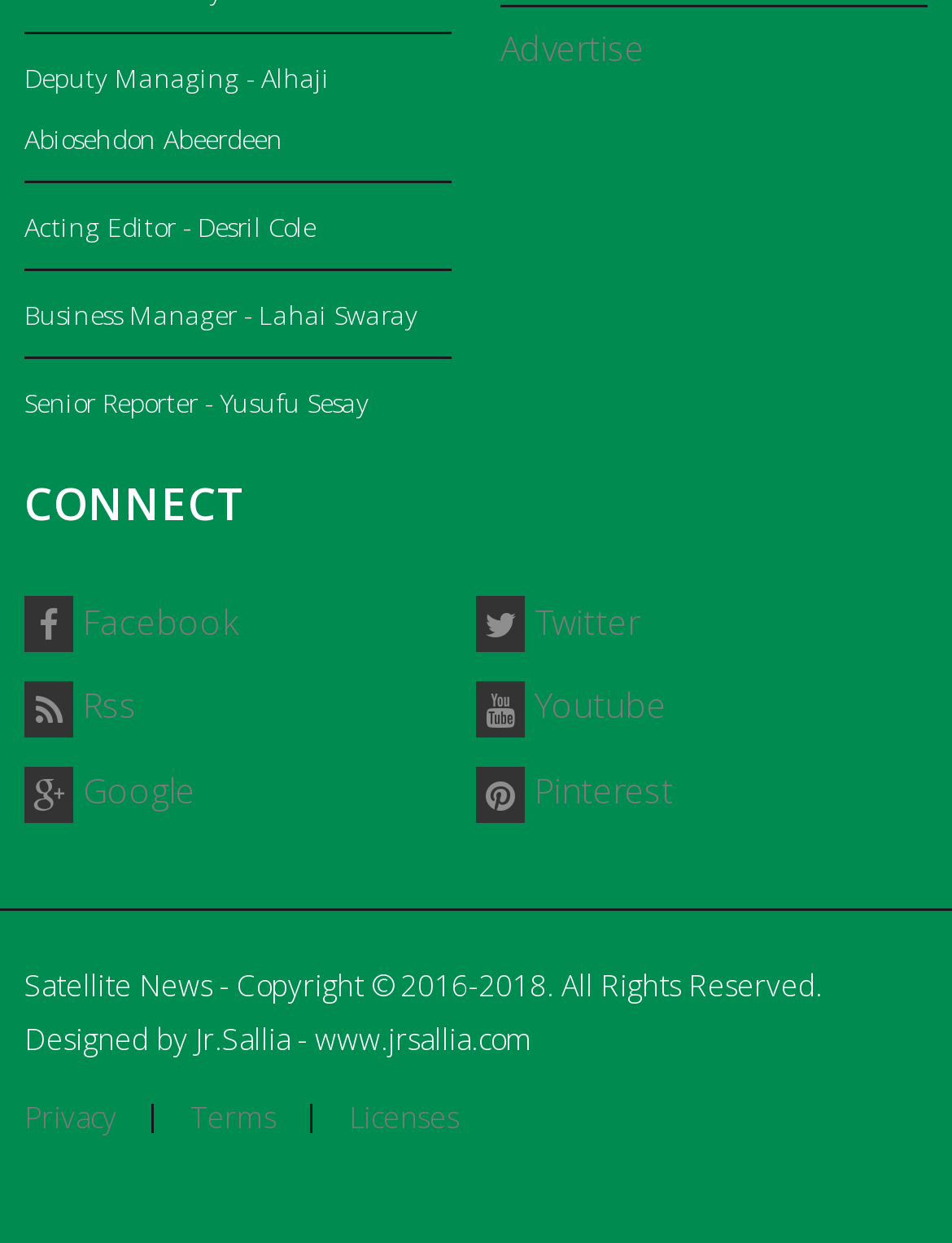Who is the Business Manager?
Based on the visual, give a brief answer using one word or a short phrase.

Lahai Swaray